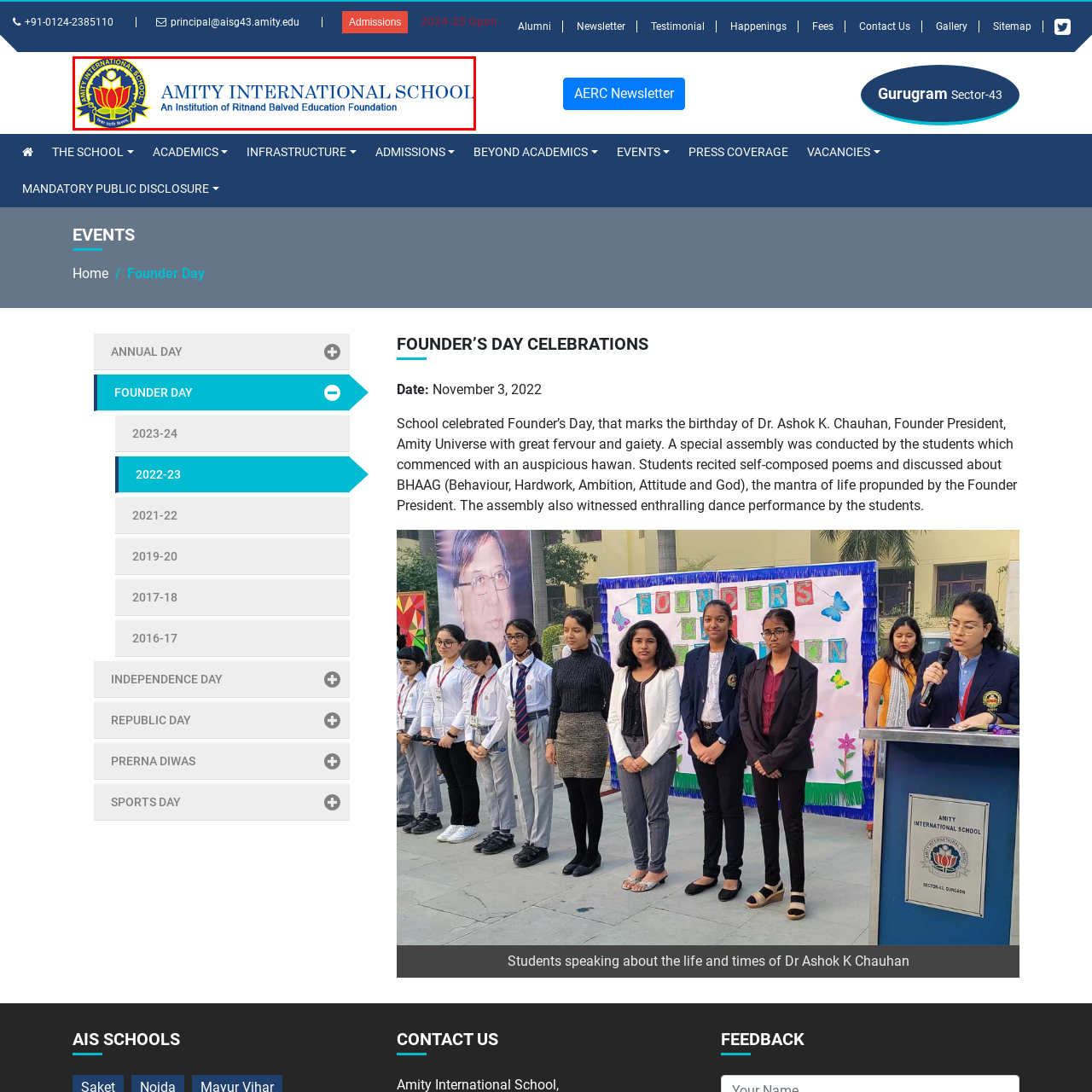Give an in-depth description of the scene depicted in the red-outlined box.

The image features the logo of Amity International School, prominently displaying the school's name in bold blue letters against a white background. The emblem includes a stylized lotus flower in vibrant colors, symbolizing purity and enlightenment, which is a significant aspect of the school's identity. Below the name, the tagline "An Institution of Ritnand Balved Education Foundation" is included, reflecting the school's affiliation and commitment to educational excellence. This logo reinforces the school's reputation and values within the community, emphasizing its role in providing quality education.